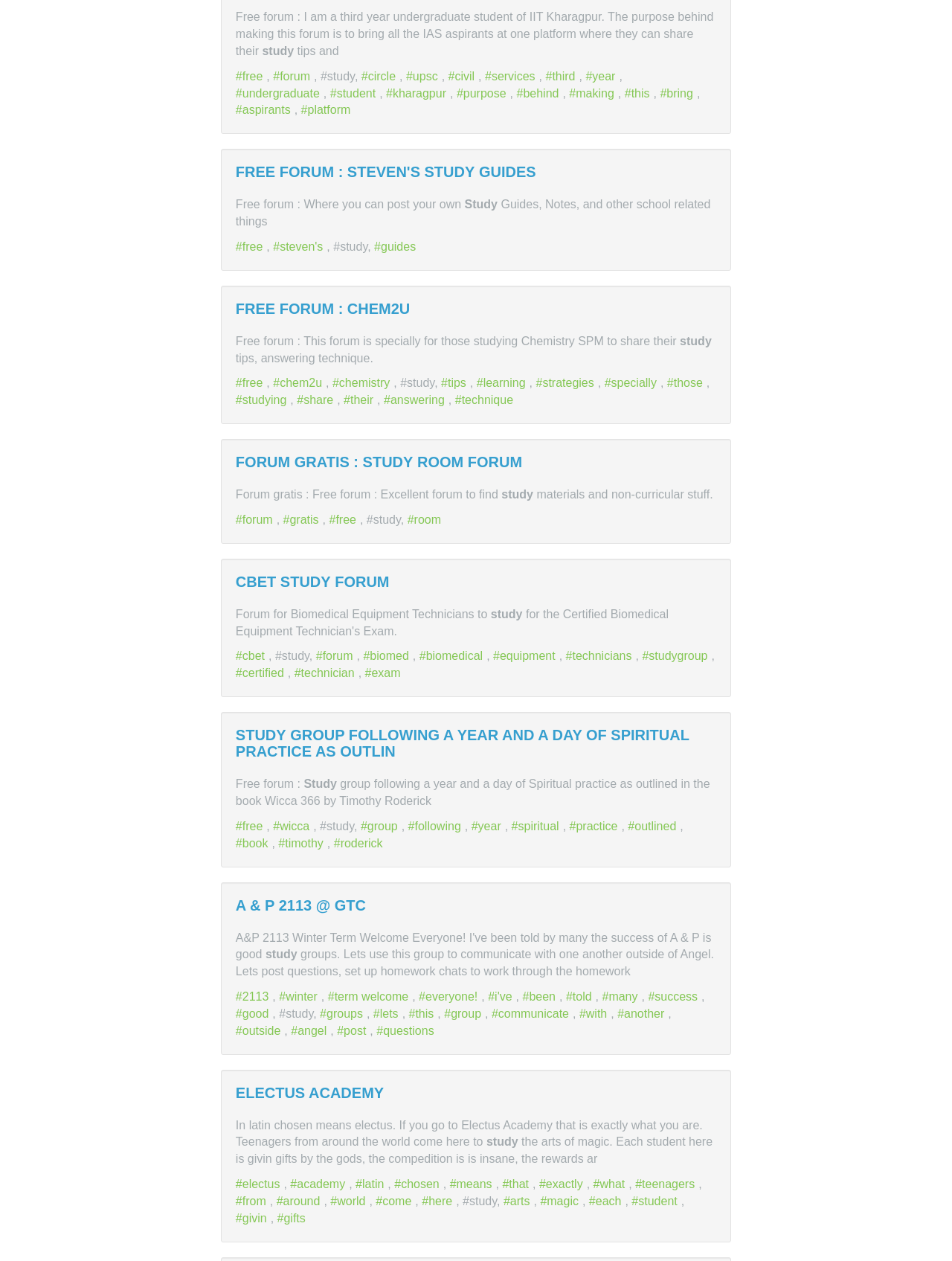Kindly provide the bounding box coordinates of the section you need to click on to fulfill the given instruction: "Click on the 'FREE FORUM : STEVEN'S STUDY GUIDES' link".

[0.248, 0.13, 0.563, 0.143]